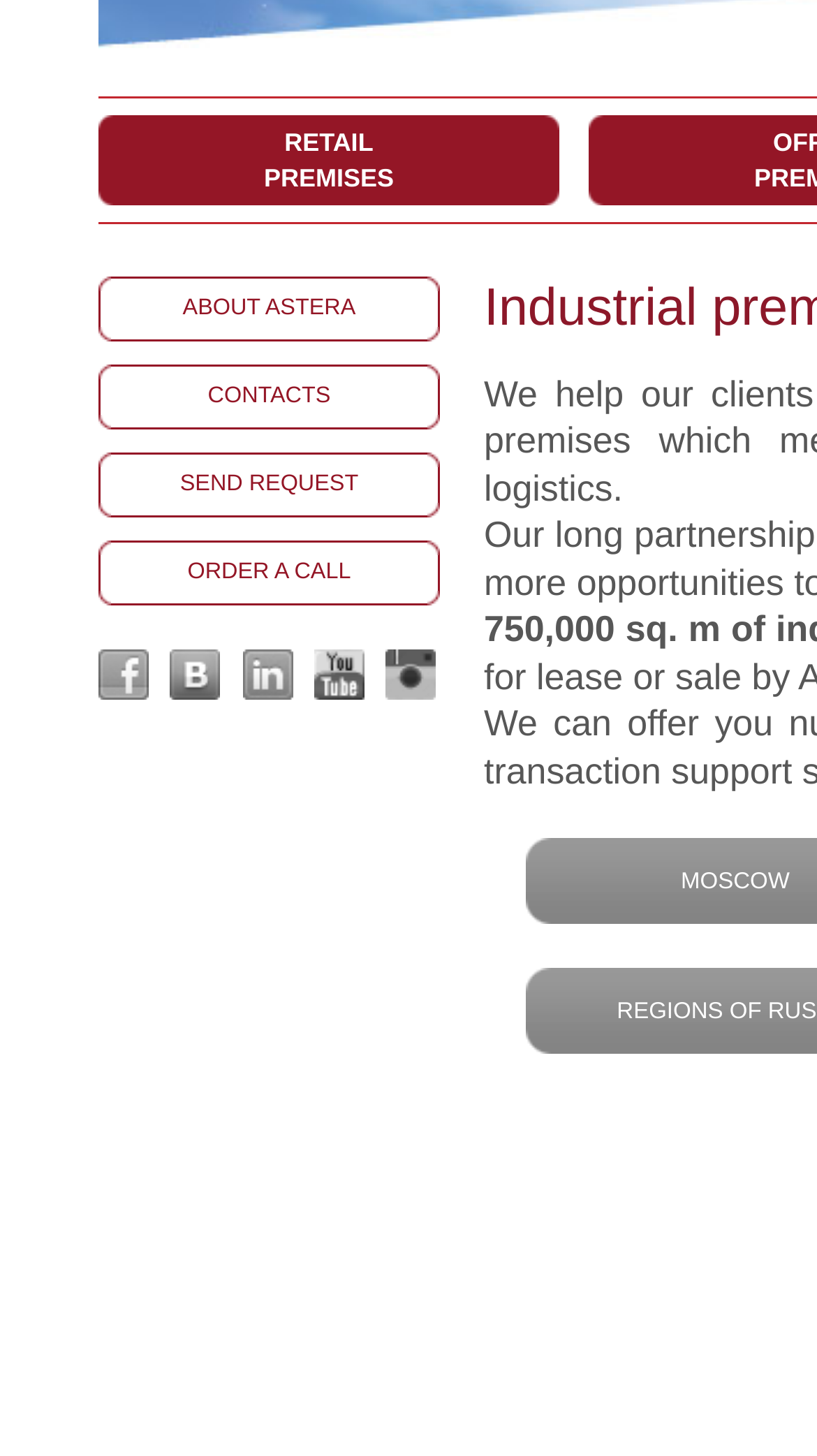Given the description "Send request", provide the bounding box coordinates of the corresponding UI element.

[0.121, 0.311, 0.538, 0.355]